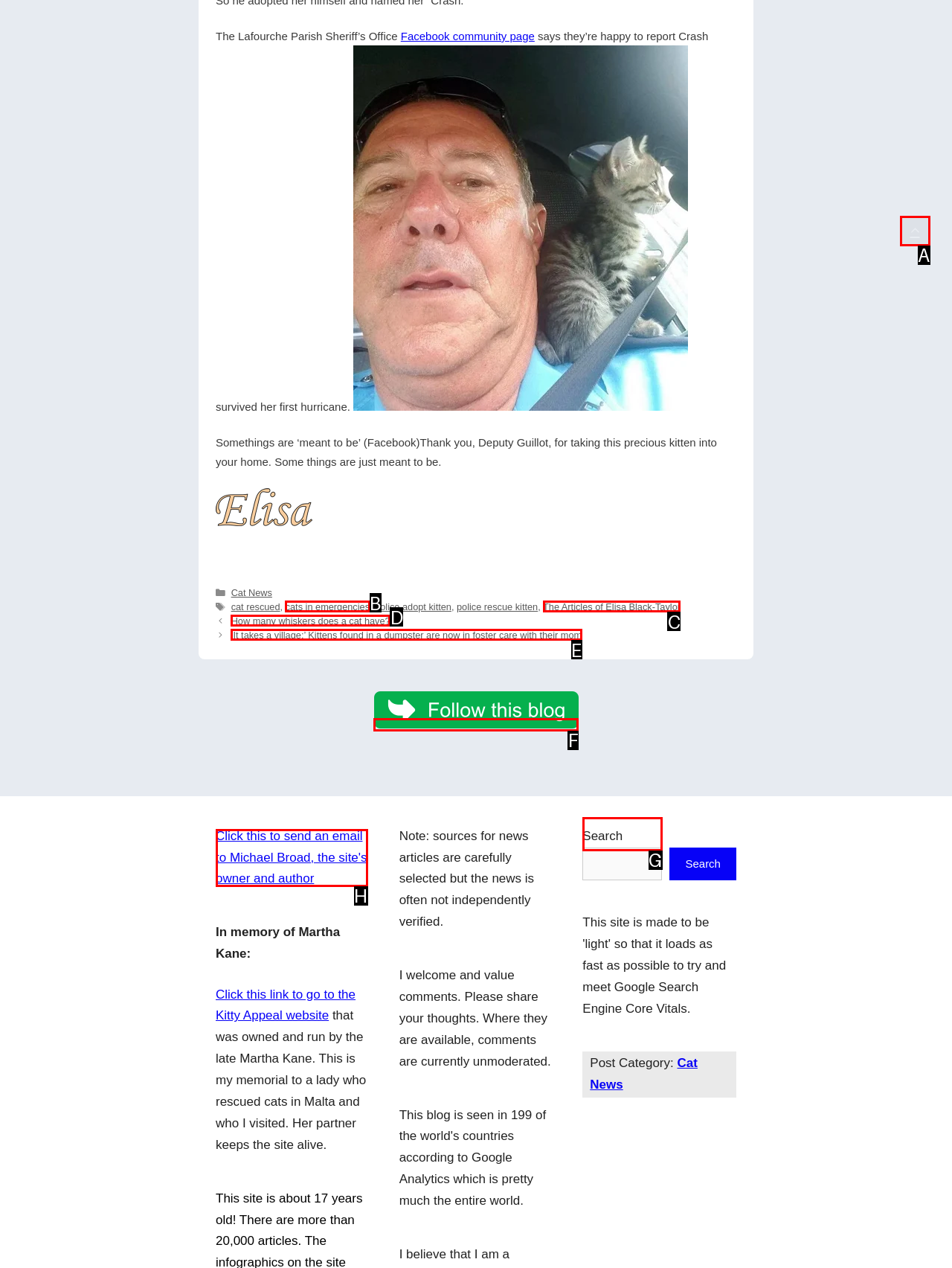To complete the task: Click the link to send an email to Michael Broad, select the appropriate UI element to click. Respond with the letter of the correct option from the given choices.

H